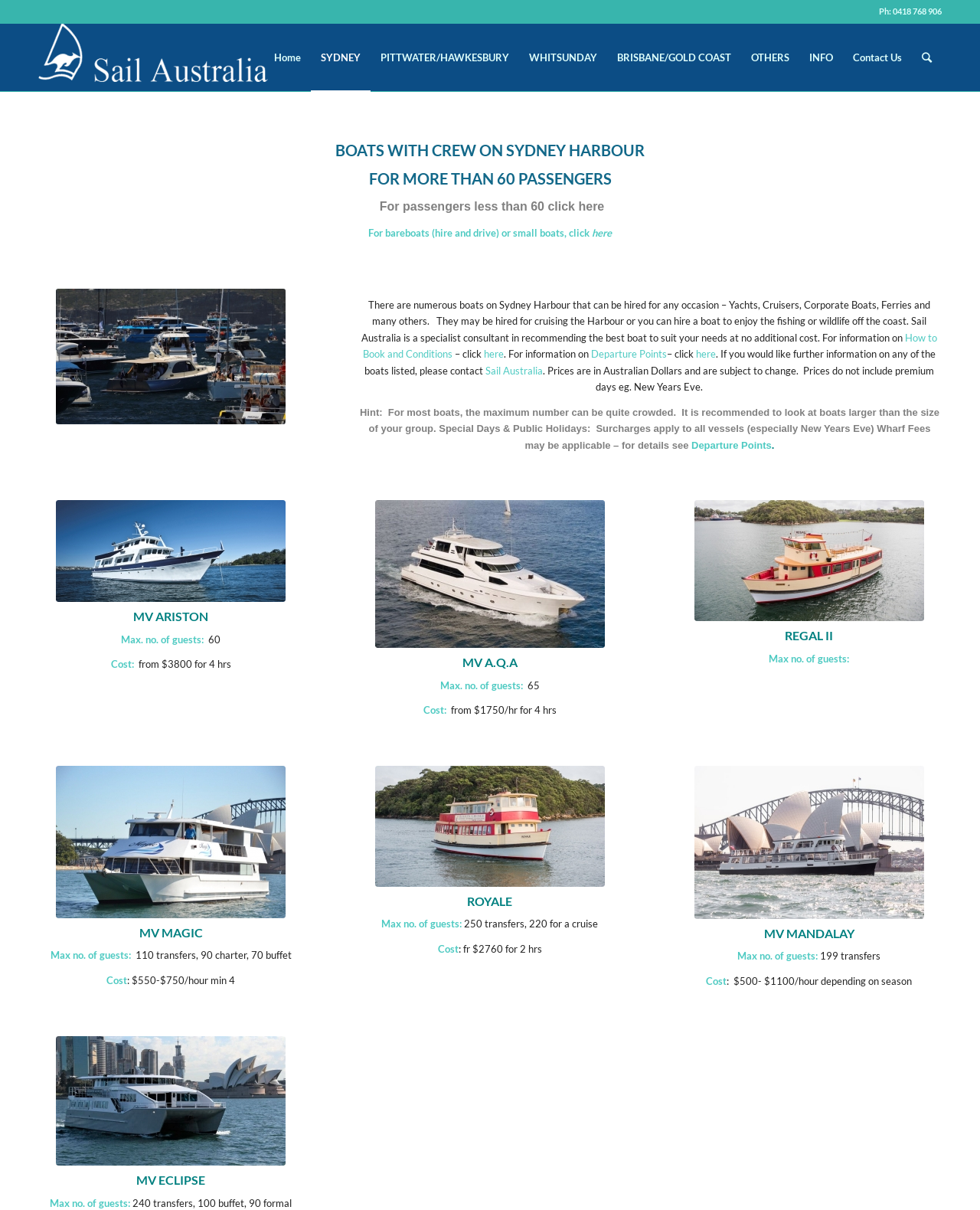Pinpoint the bounding box coordinates of the element that must be clicked to accomplish the following instruction: "Click on 'here' link to know more about boats for less than 60 passengers". The coordinates should be in the format of four float numbers between 0 and 1, i.e., [left, top, right, bottom].

[0.59, 0.166, 0.617, 0.176]